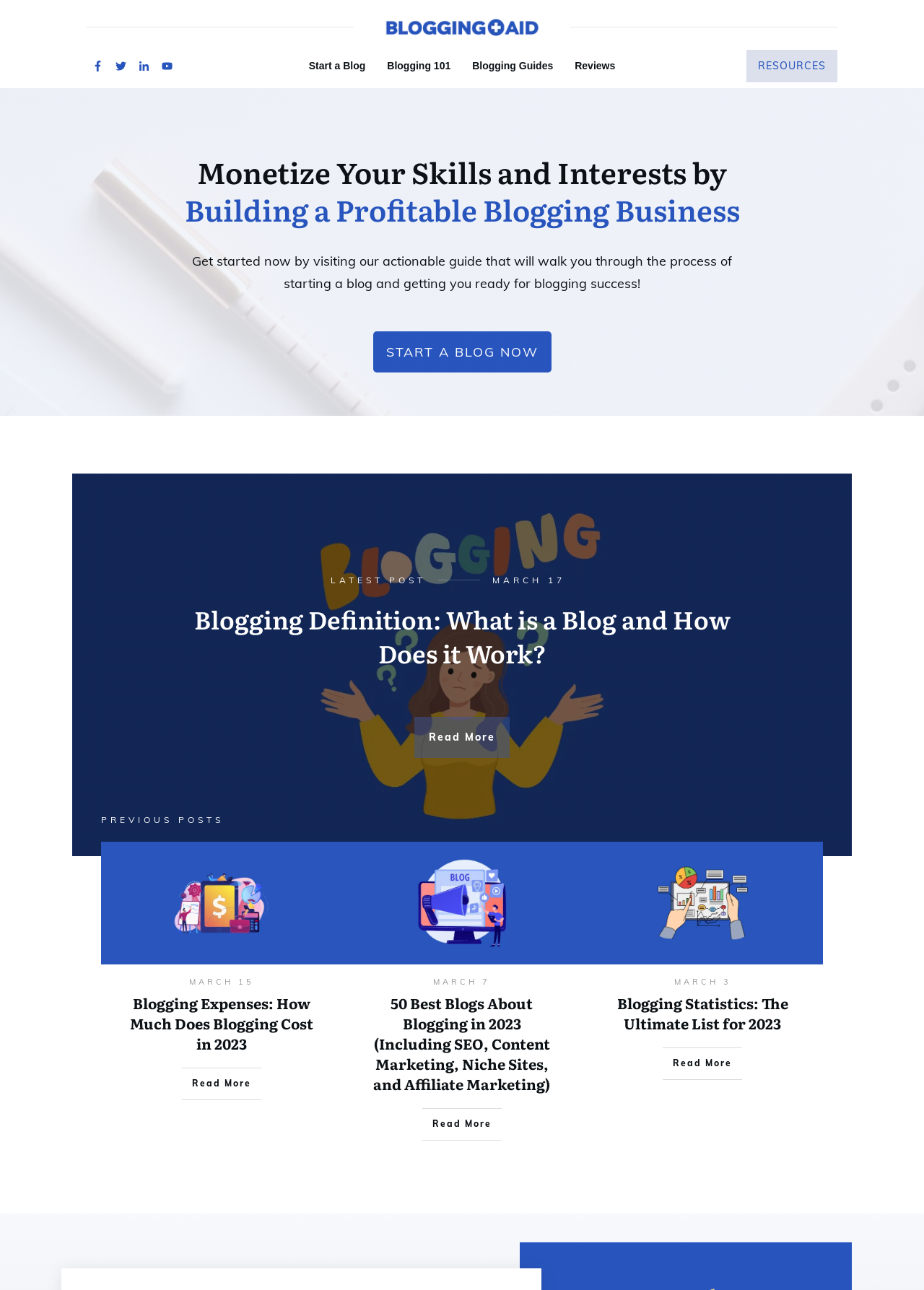What is the main purpose of this webpage?
Please answer the question with as much detail and depth as you can.

Based on the webpage's content, including the links and articles, it appears that the main purpose of this webpage is to provide resources and guidance for individuals who want to start a blog and achieve success in blogging.